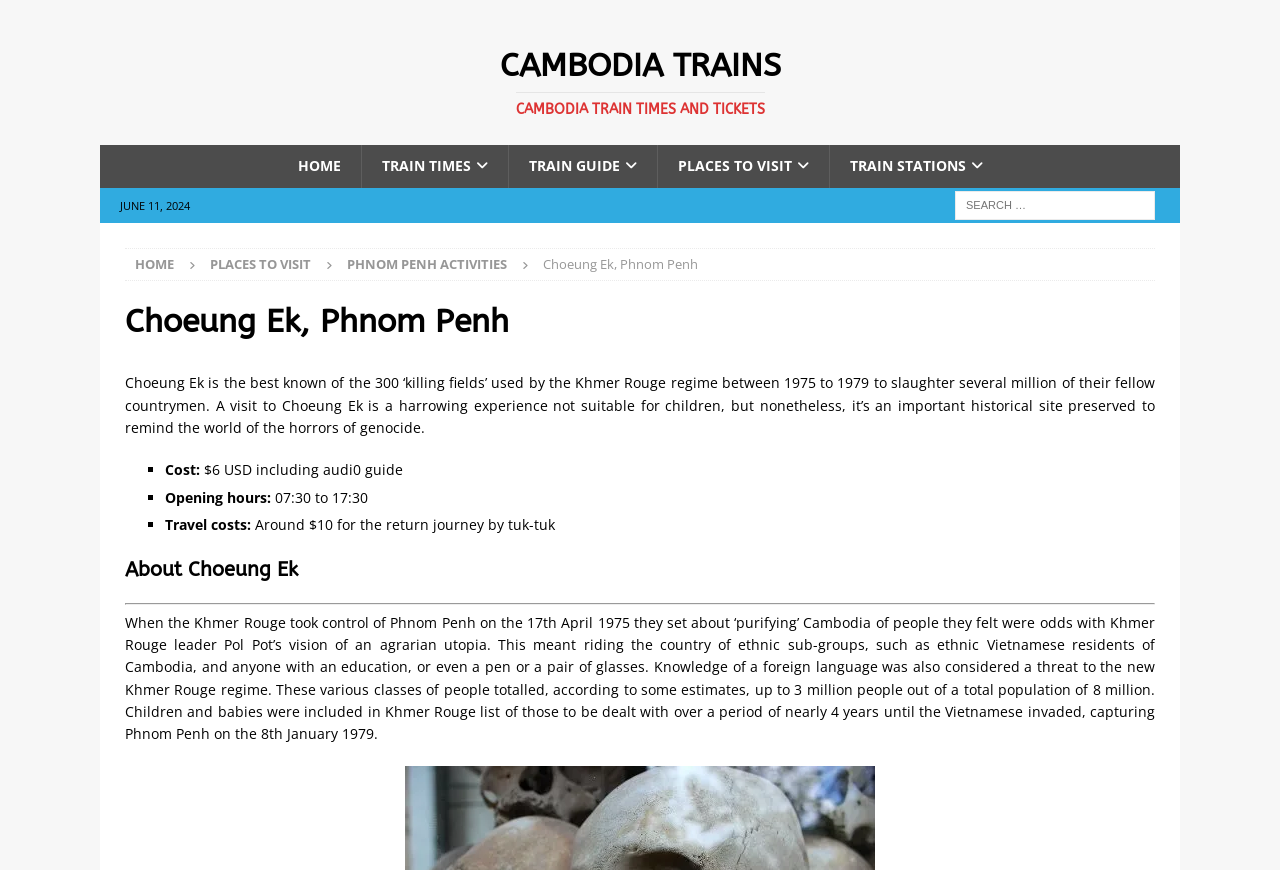Identify the bounding box coordinates of the element that should be clicked to fulfill this task: "Read about Choeung Ek". The coordinates should be provided as four float numbers between 0 and 1, i.e., [left, top, right, bottom].

[0.098, 0.429, 0.902, 0.502]